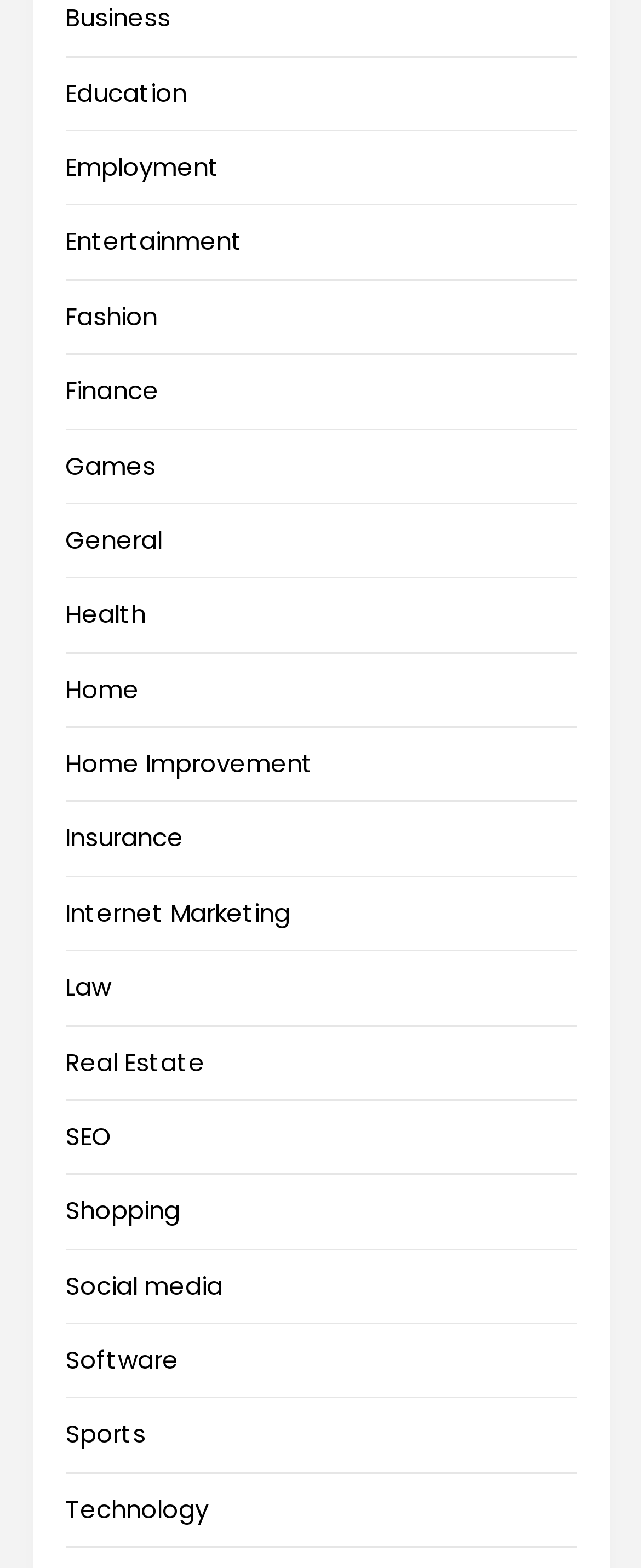Find and specify the bounding box coordinates that correspond to the clickable region for the instruction: "Explore Technology".

[0.101, 0.951, 0.324, 0.973]